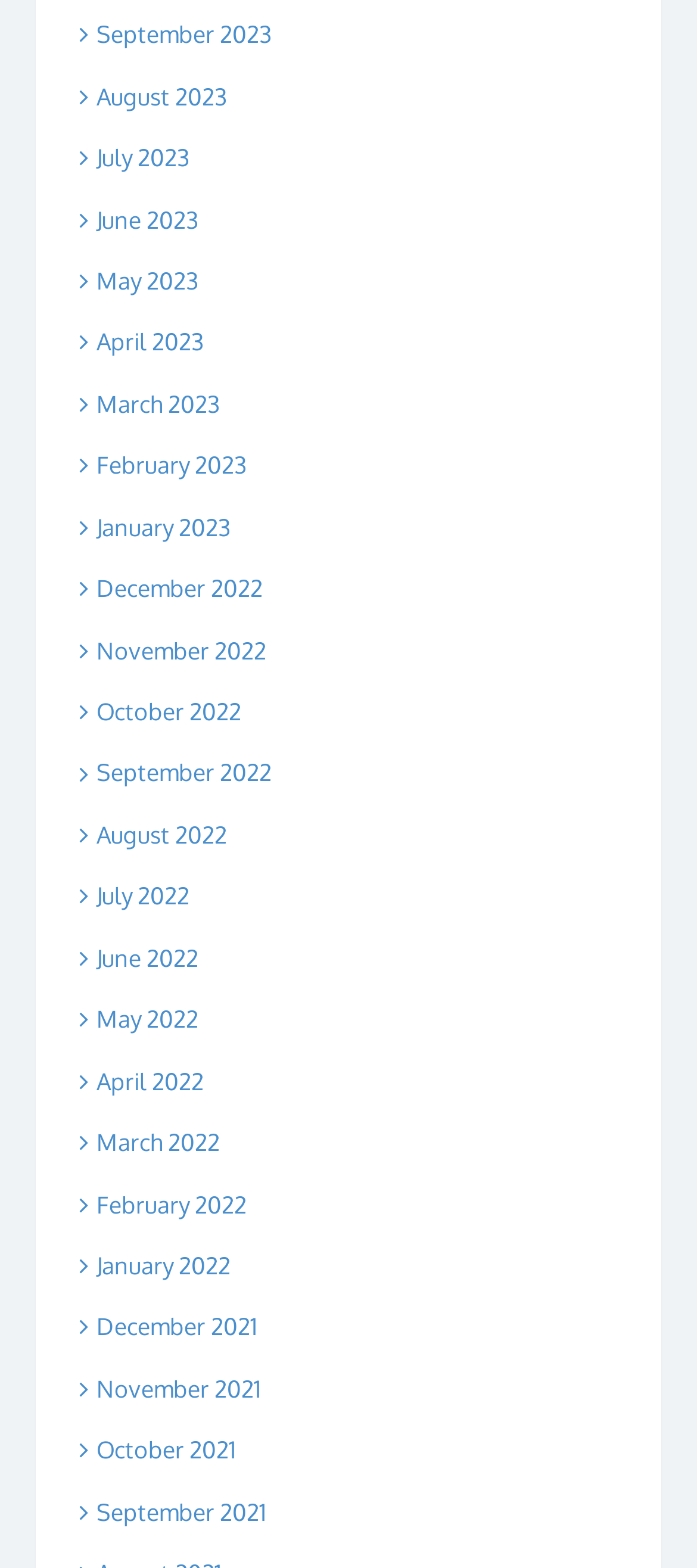Pinpoint the bounding box coordinates of the clickable area necessary to execute the following instruction: "view September 2023". The coordinates should be given as four float numbers between 0 and 1, namely [left, top, right, bottom].

[0.103, 0.013, 0.39, 0.031]